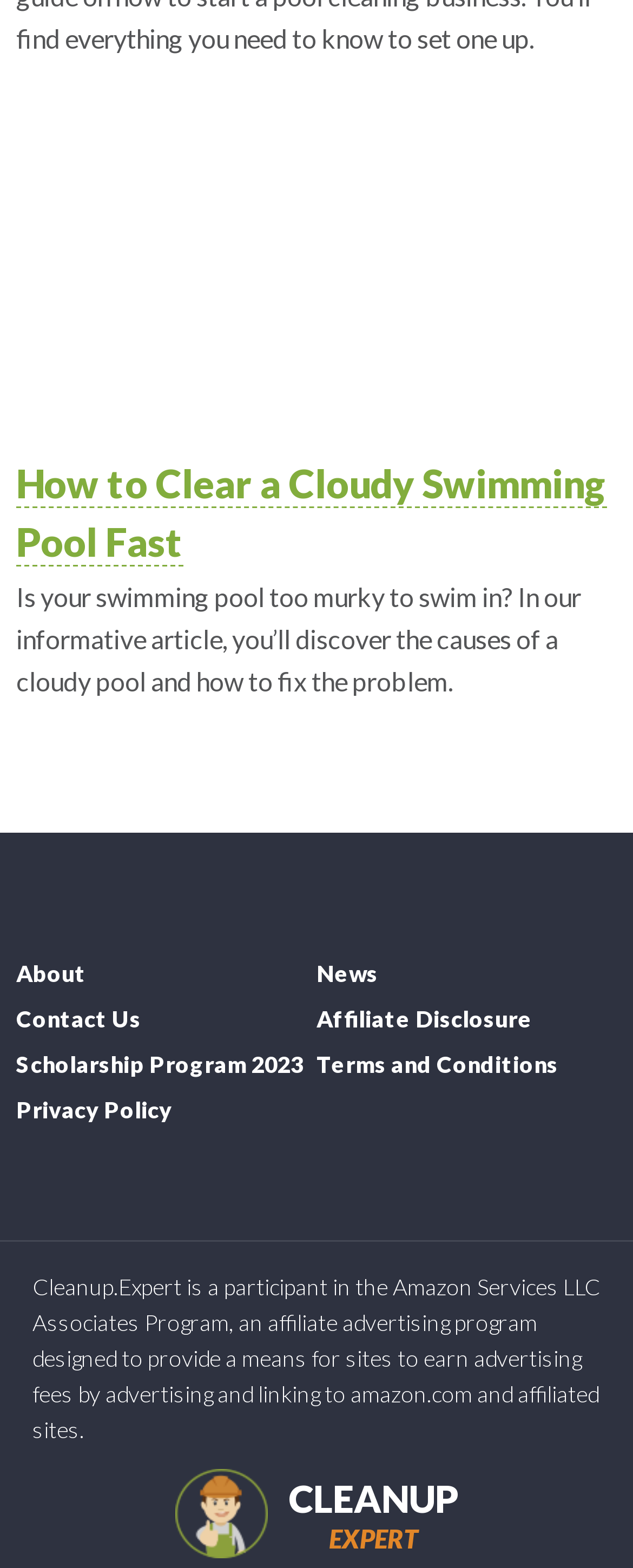What is the name of the website?
With the help of the image, please provide a detailed response to the question.

The name of the website can be determined by looking at the link text 'CLEANUP EXPERT' at the bottom of the page, which suggests that the website is named Cleanup.Expert.